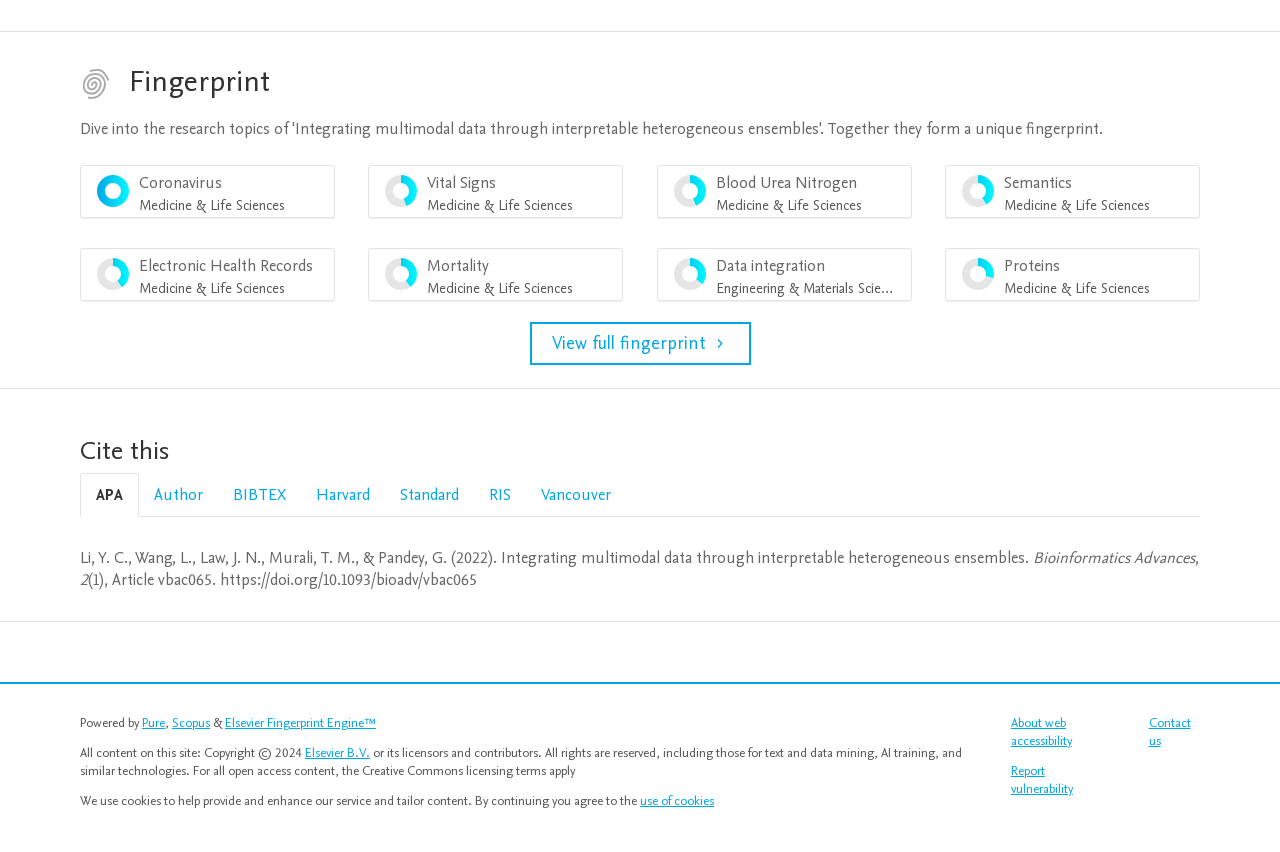What is the name of the publication?
Please respond to the question with as much detail as possible.

The StaticText element 'Integrating multimodal data through interpretable heterogeneous ensembles' appears to be the title of a research publication, as it is part of the citation information provided in the 'Cite this' section.